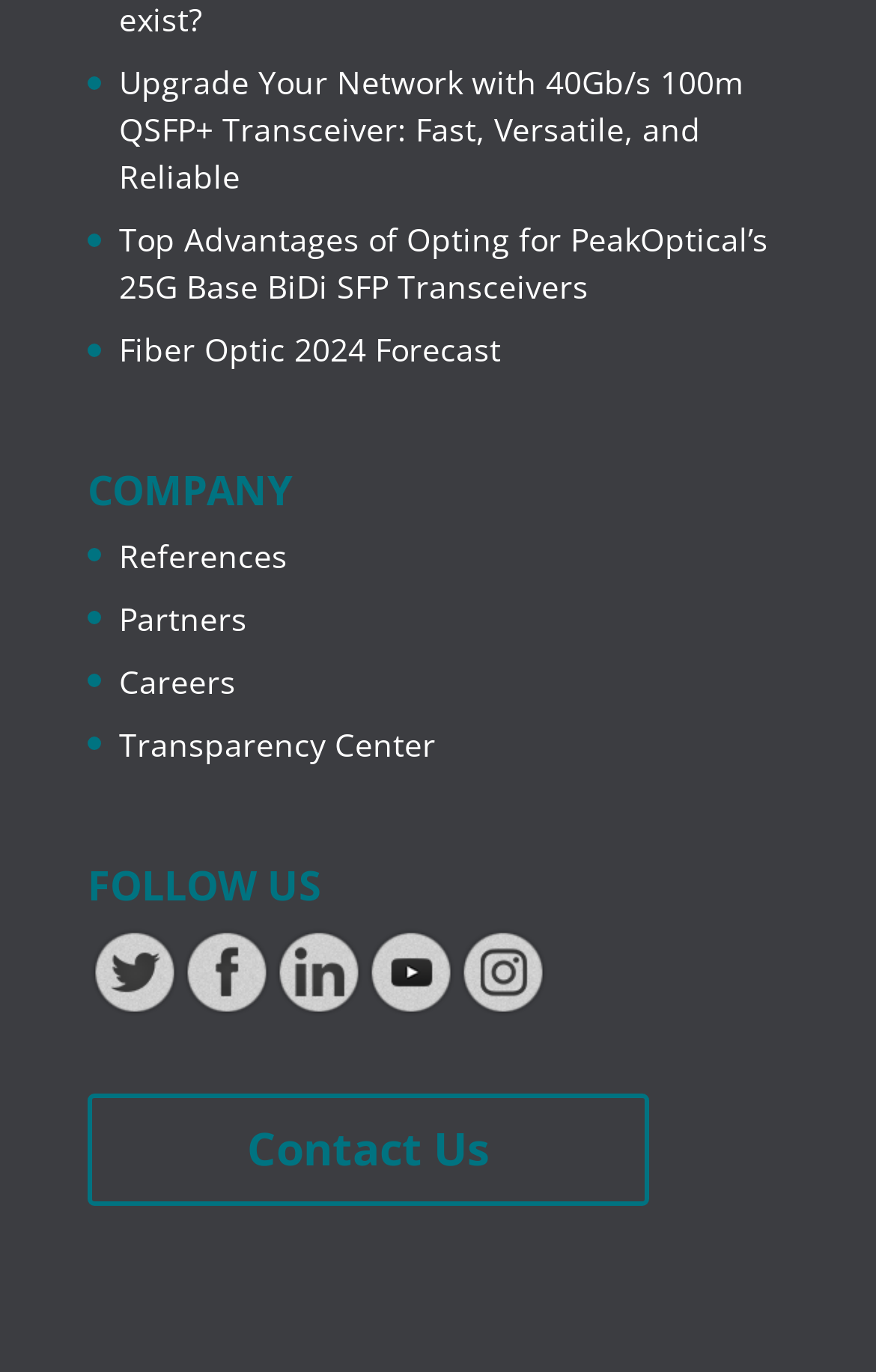Using the information from the screenshot, answer the following question thoroughly:
How many headings are there on the webpage?

I looked at the webpage and found two headings: 'COMPANY' and 'FOLLOW US'. There are 2 headings in total.